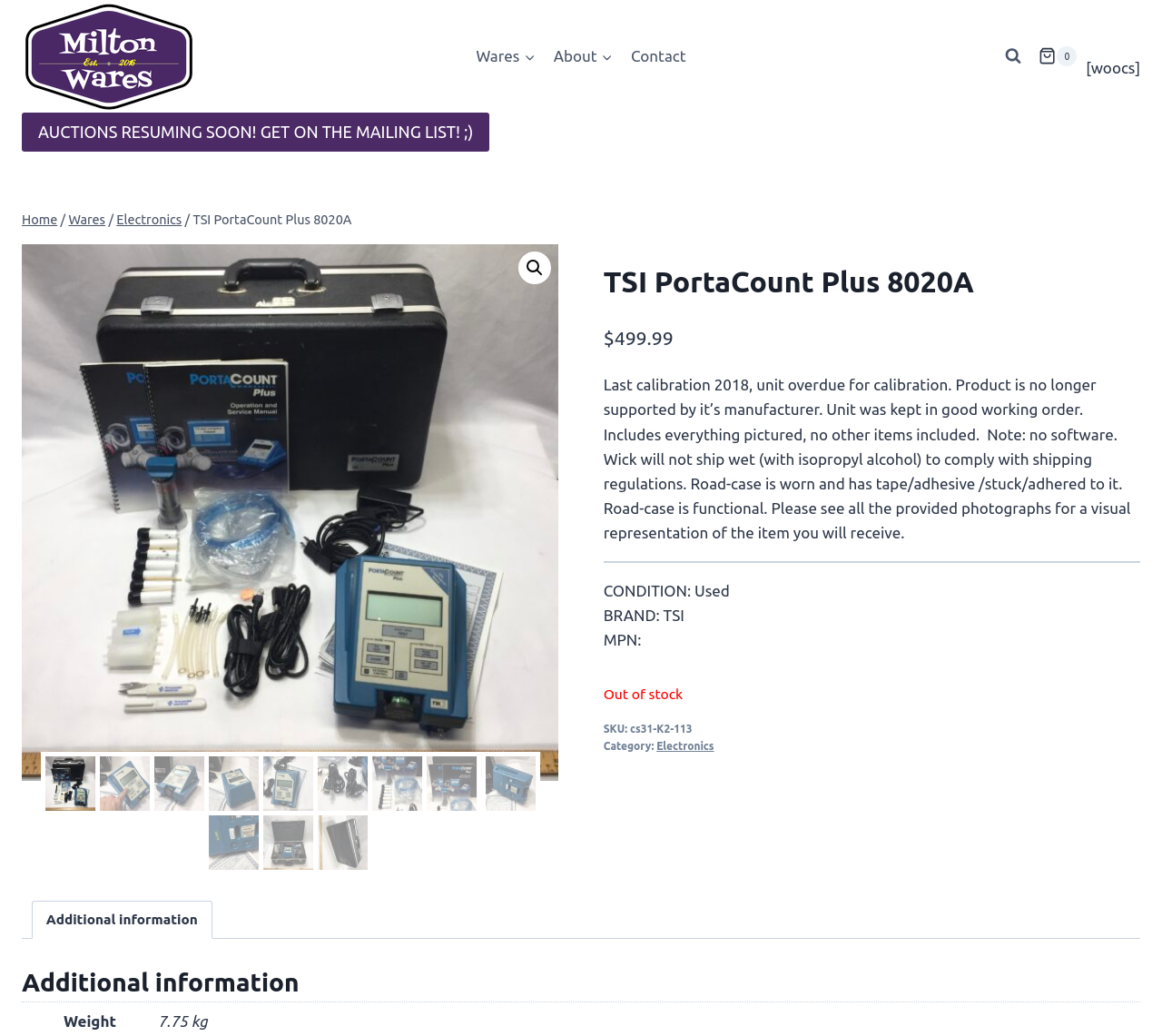Bounding box coordinates are given in the format (top-left x, top-left y, bottom-right x, bottom-right y). All values should be floating point numbers between 0 and 1. Provide the bounding box coordinate for the UI element described as: alt="Milton Wares"

[0.019, 0.0, 0.169, 0.109]